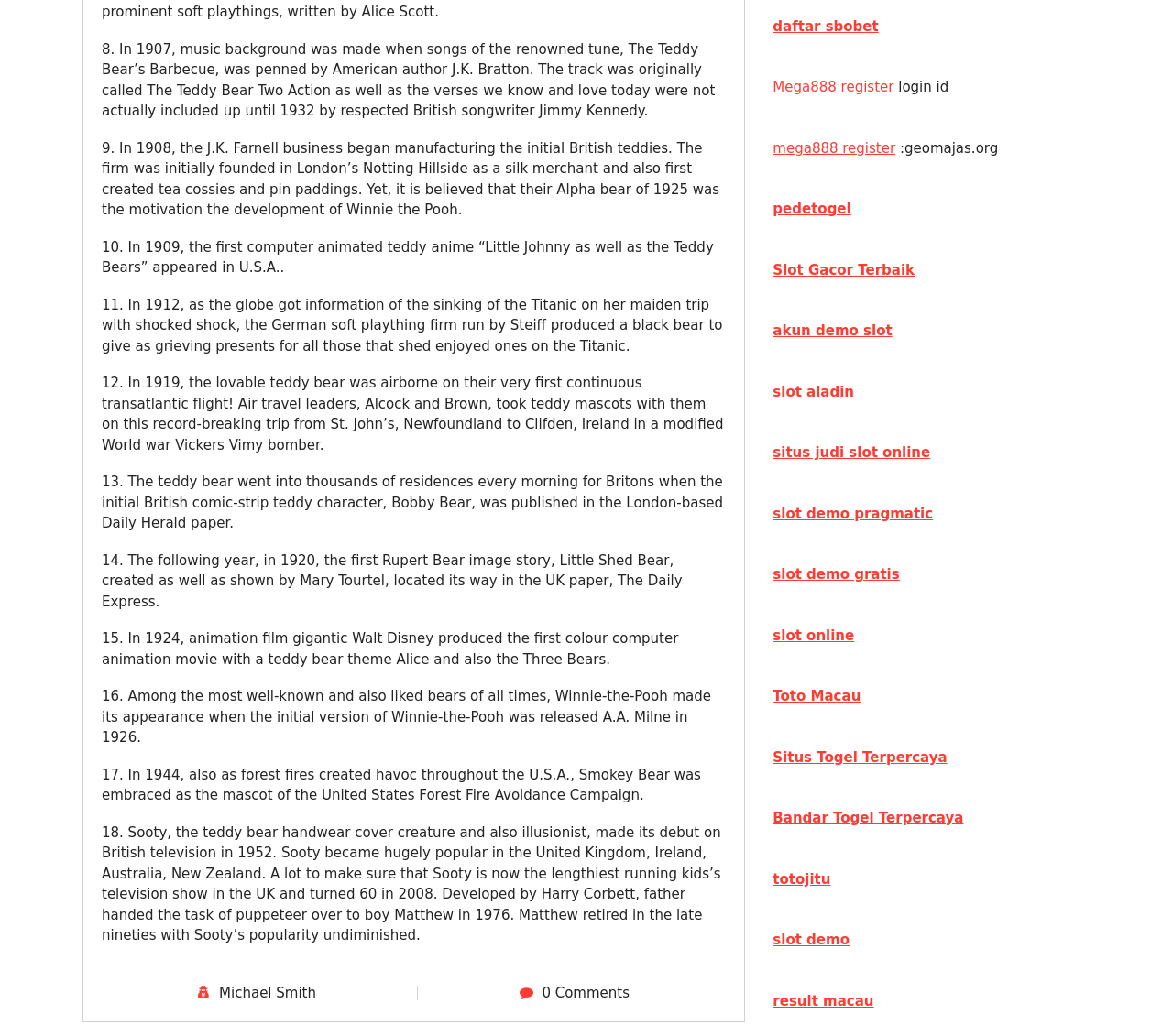What is the name of the mascot of the United States Forest Fire Avoidance Campaign?
Using the image as a reference, deliver a detailed and thorough answer to the question.

According to the StaticText element with ID 306, '17. In 1944, also as forest fires created havoc throughout the U.S.A., Smokey Bear was adopted as the mascot of the United States Forest Fire Avoidance Campaign.'